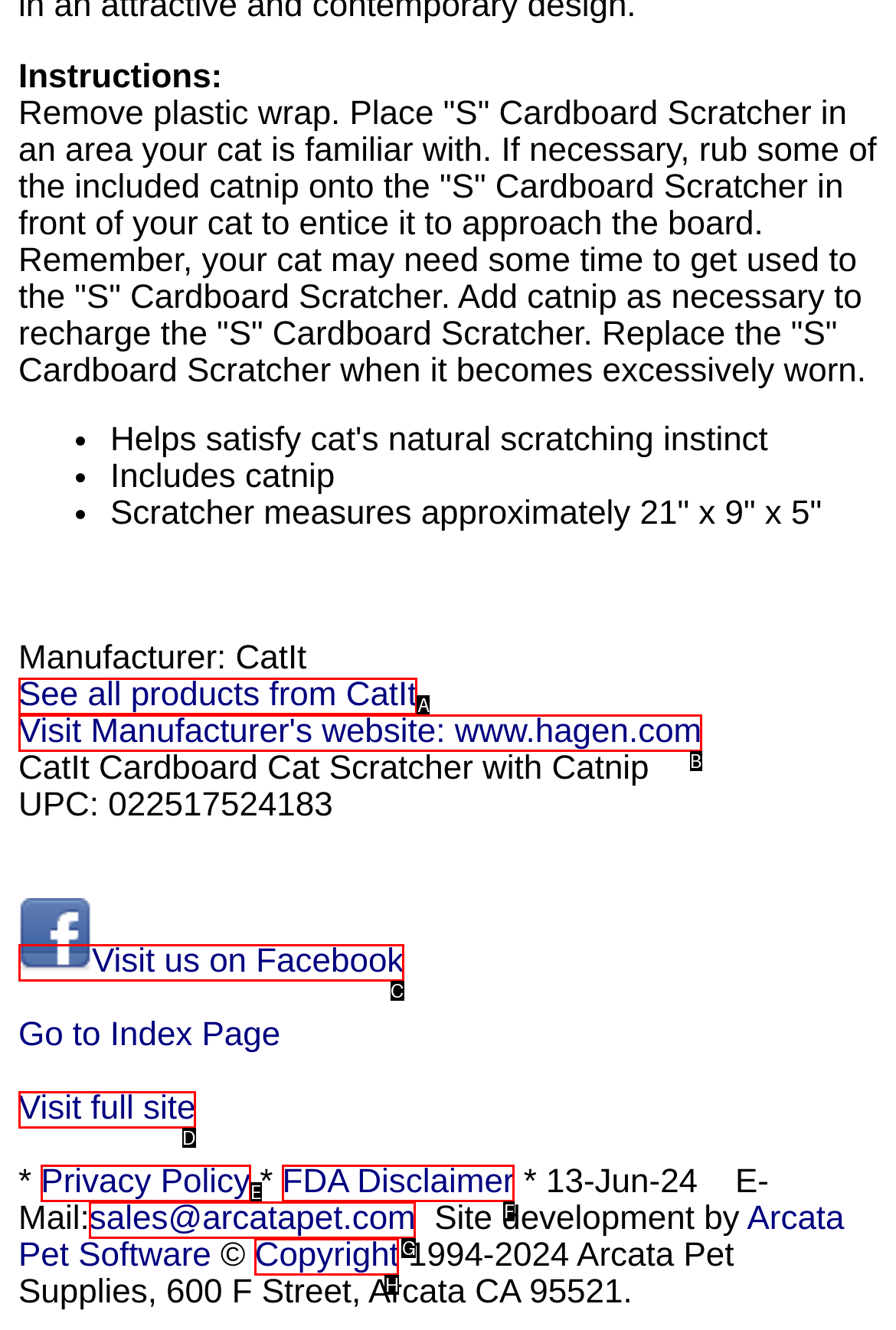Tell me which one HTML element best matches the description: Visit full site
Answer with the option's letter from the given choices directly.

D